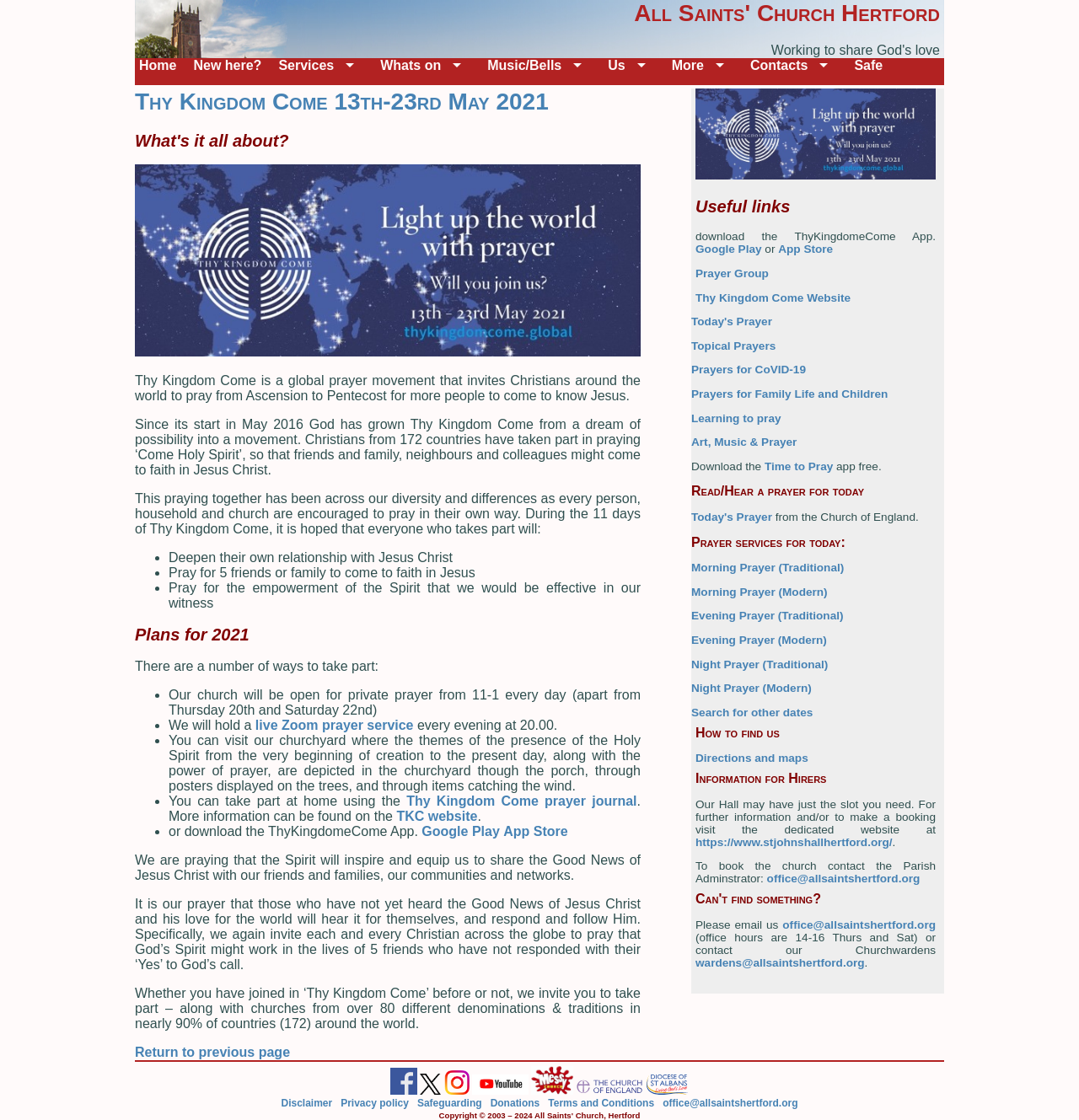Please determine the bounding box coordinates of the element's region to click for the following instruction: "Visit the 'Thy Kingdom Come' website".

[0.367, 0.722, 0.443, 0.735]